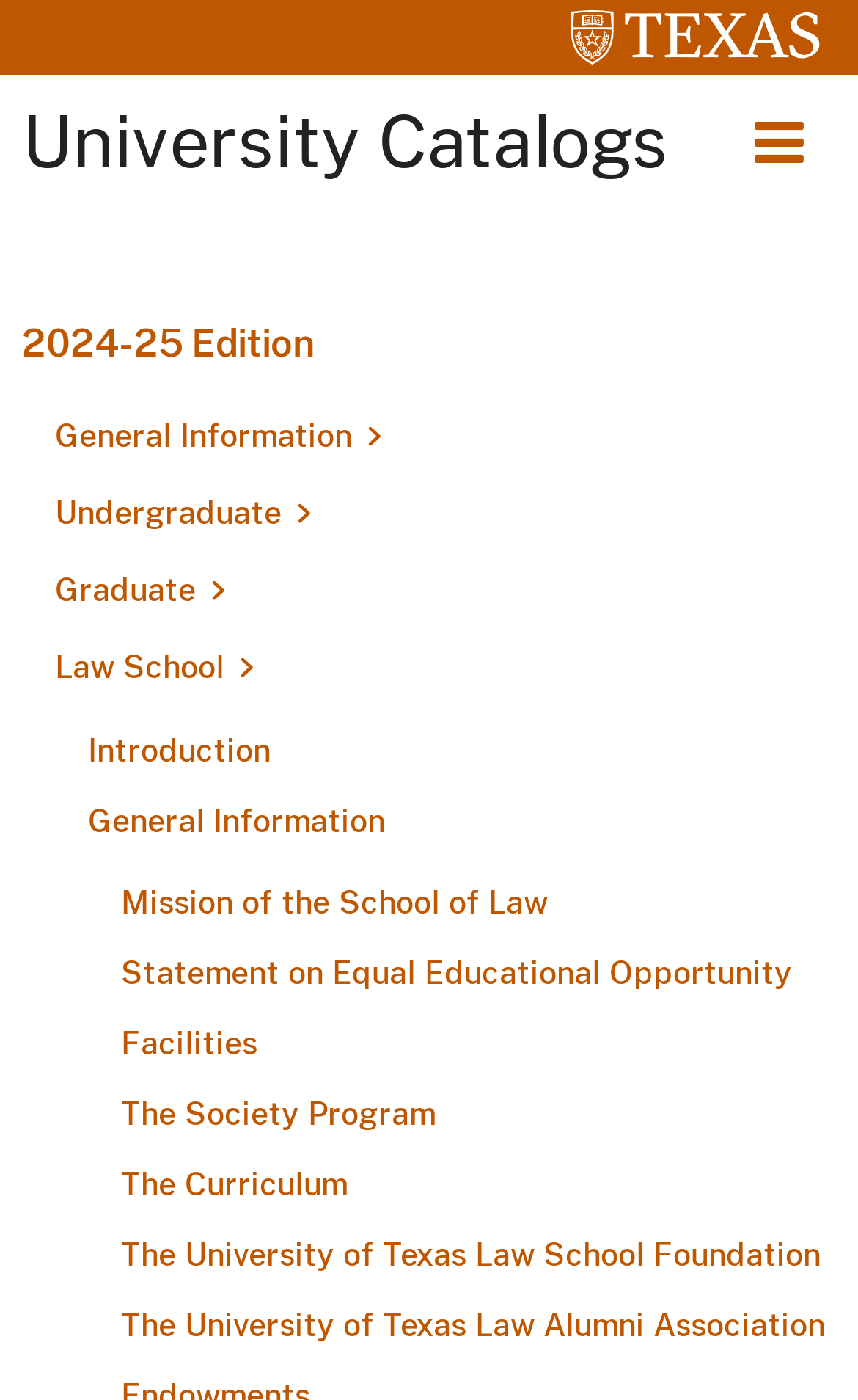Determine the bounding box coordinates of the element that should be clicked to execute the following command: "Read the Mission of the School of Law".

[0.103, 0.621, 0.974, 0.671]